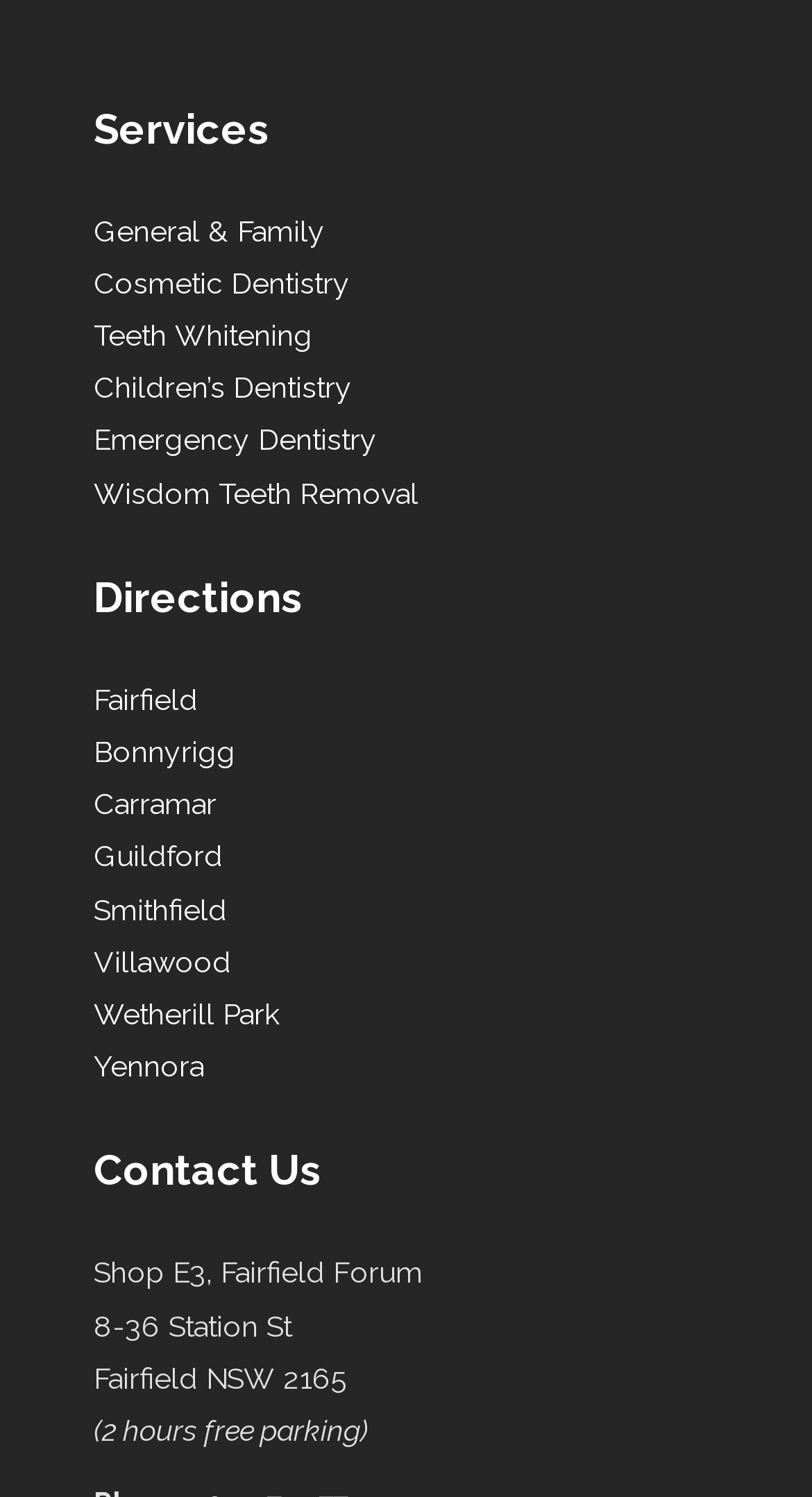What is the parking information?
Use the information from the image to give a detailed answer to the question.

The parking information can be found under the 'Contact Us' heading. The text '(2 hours free parking)' is located at coordinates [0.115, 0.944, 0.454, 0.966], indicating that there are 2 hours of free parking available.